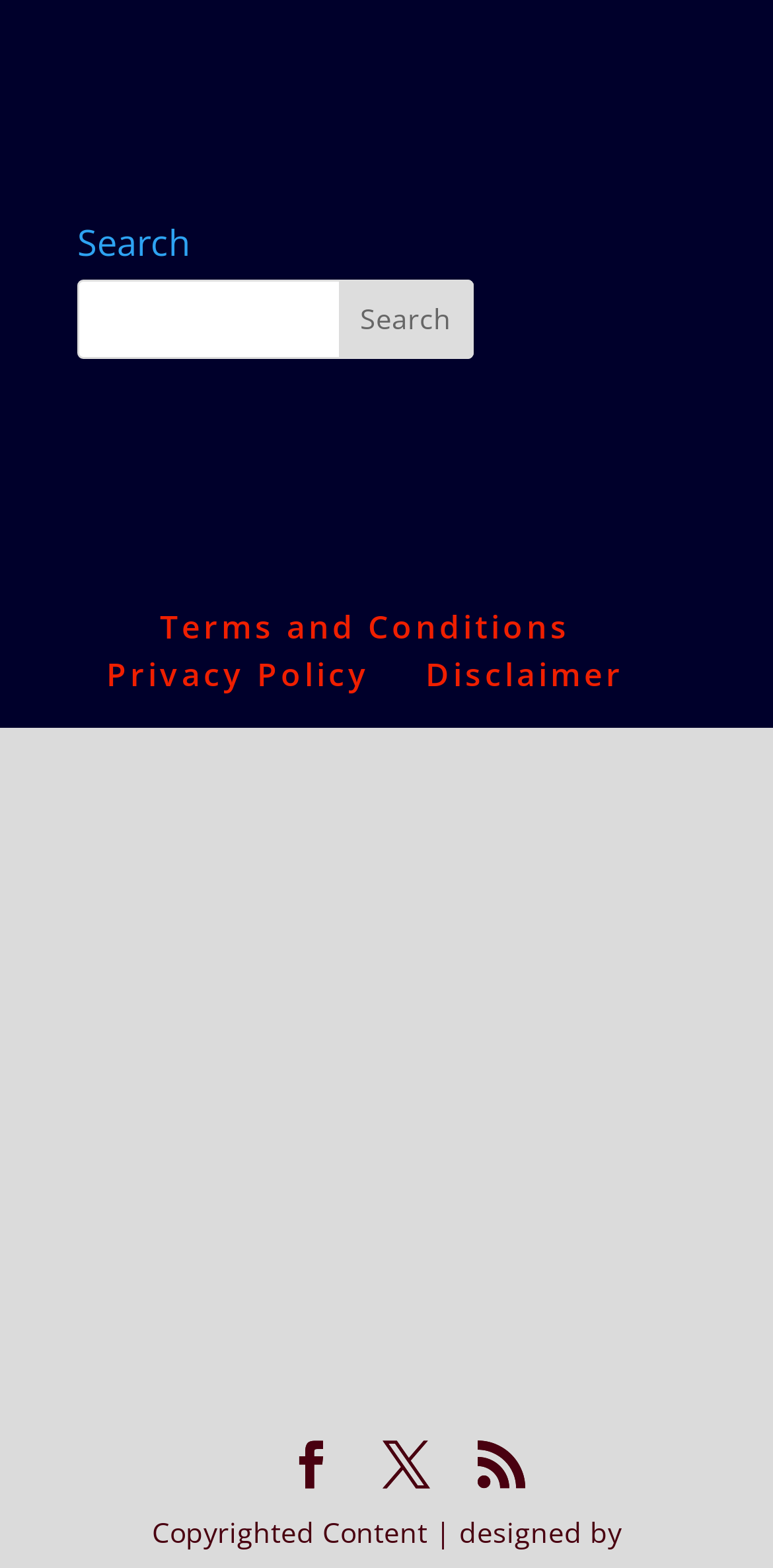Please locate the bounding box coordinates for the element that should be clicked to achieve the following instruction: "go to Privacy Policy". Ensure the coordinates are given as four float numbers between 0 and 1, i.e., [left, top, right, bottom].

[0.137, 0.416, 0.478, 0.443]